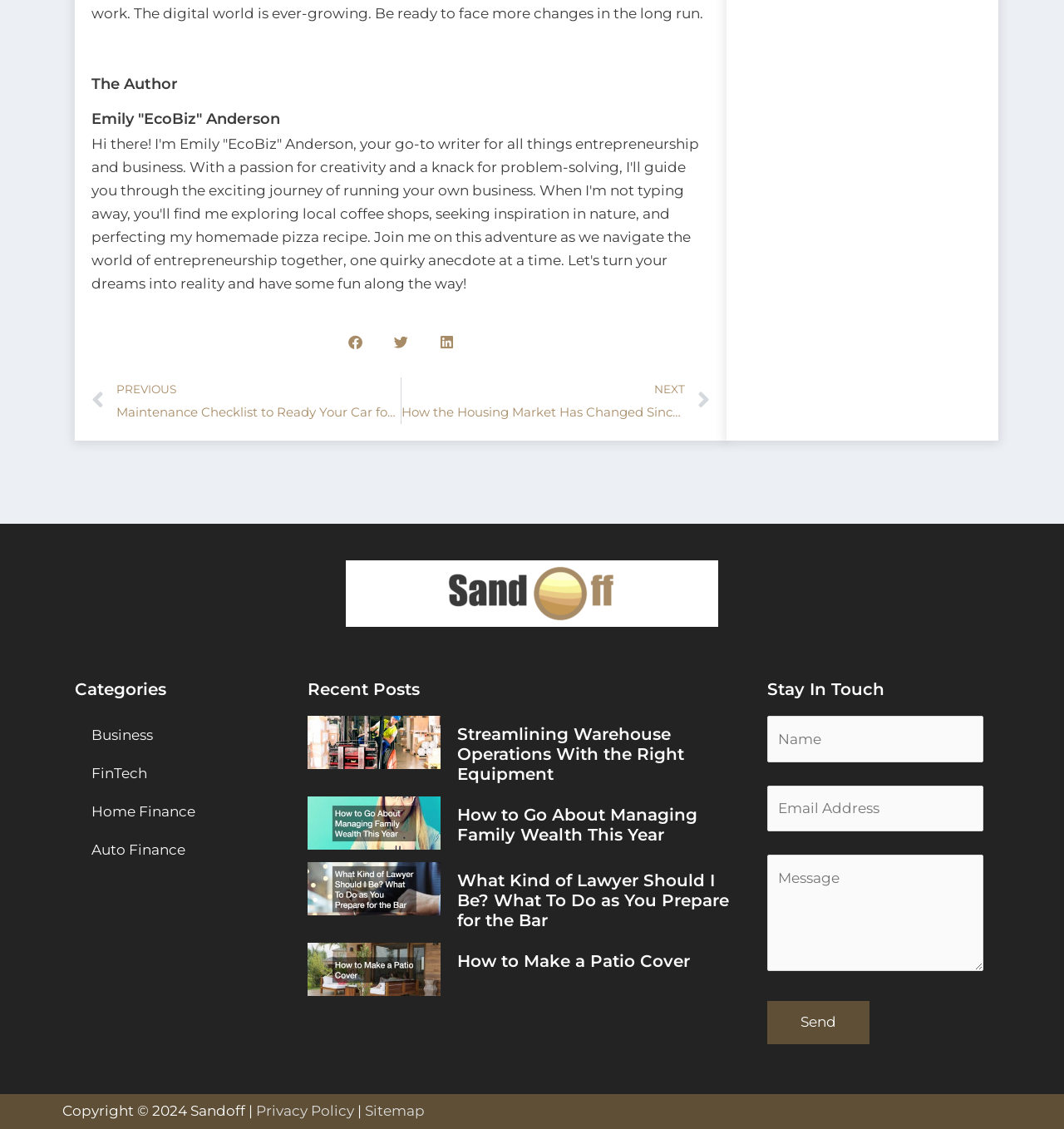Please specify the bounding box coordinates of the region to click in order to perform the following instruction: "Read the article 'Streamlining Warehouse Operations With the Right Equipment'".

[0.429, 0.641, 0.705, 0.694]